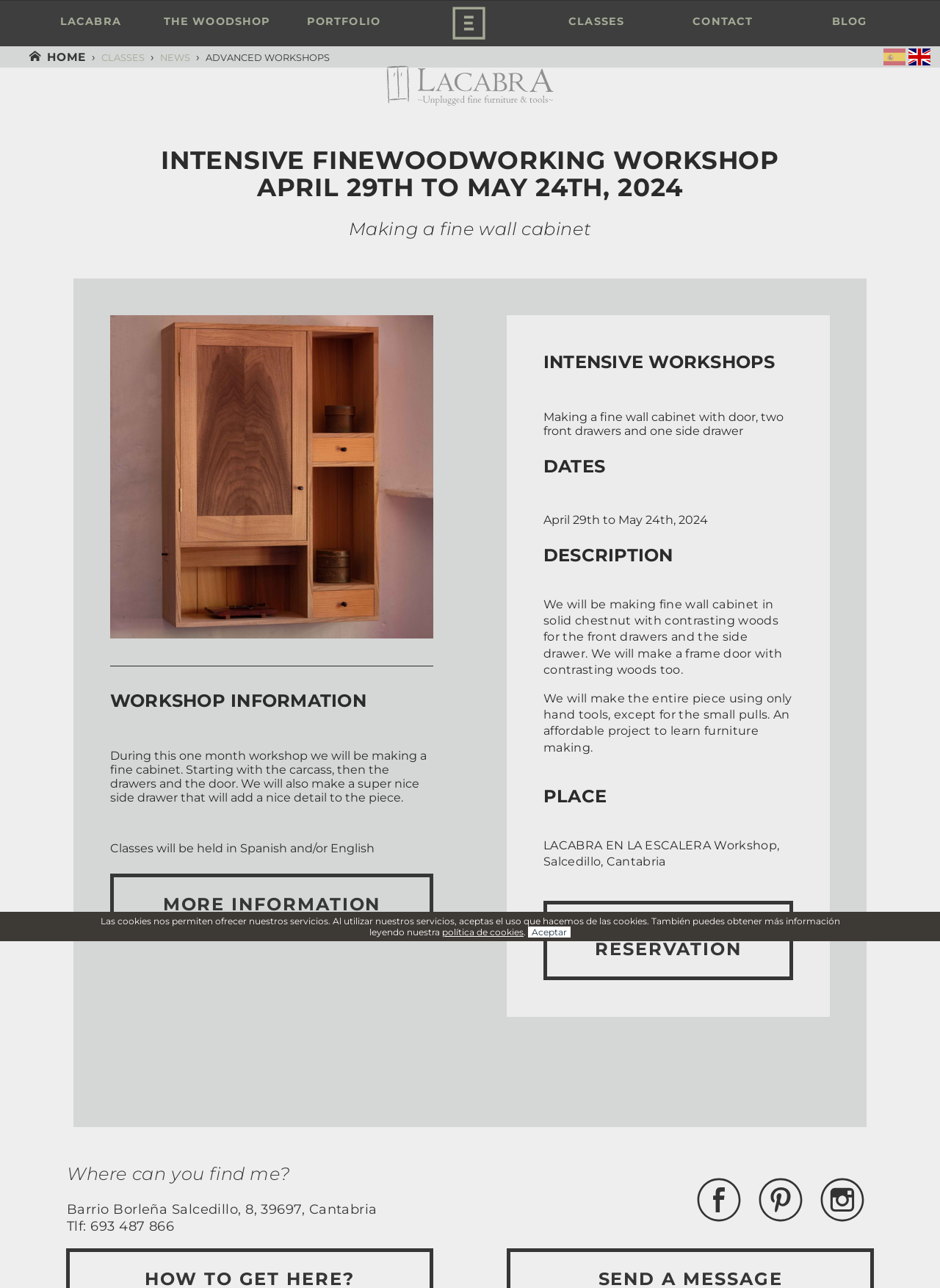Determine the bounding box coordinates for the clickable element to execute this instruction: "View the PORTFOLIO page". Provide the coordinates as four float numbers between 0 and 1, i.e., [left, top, right, bottom].

[0.298, 0.005, 0.433, 0.027]